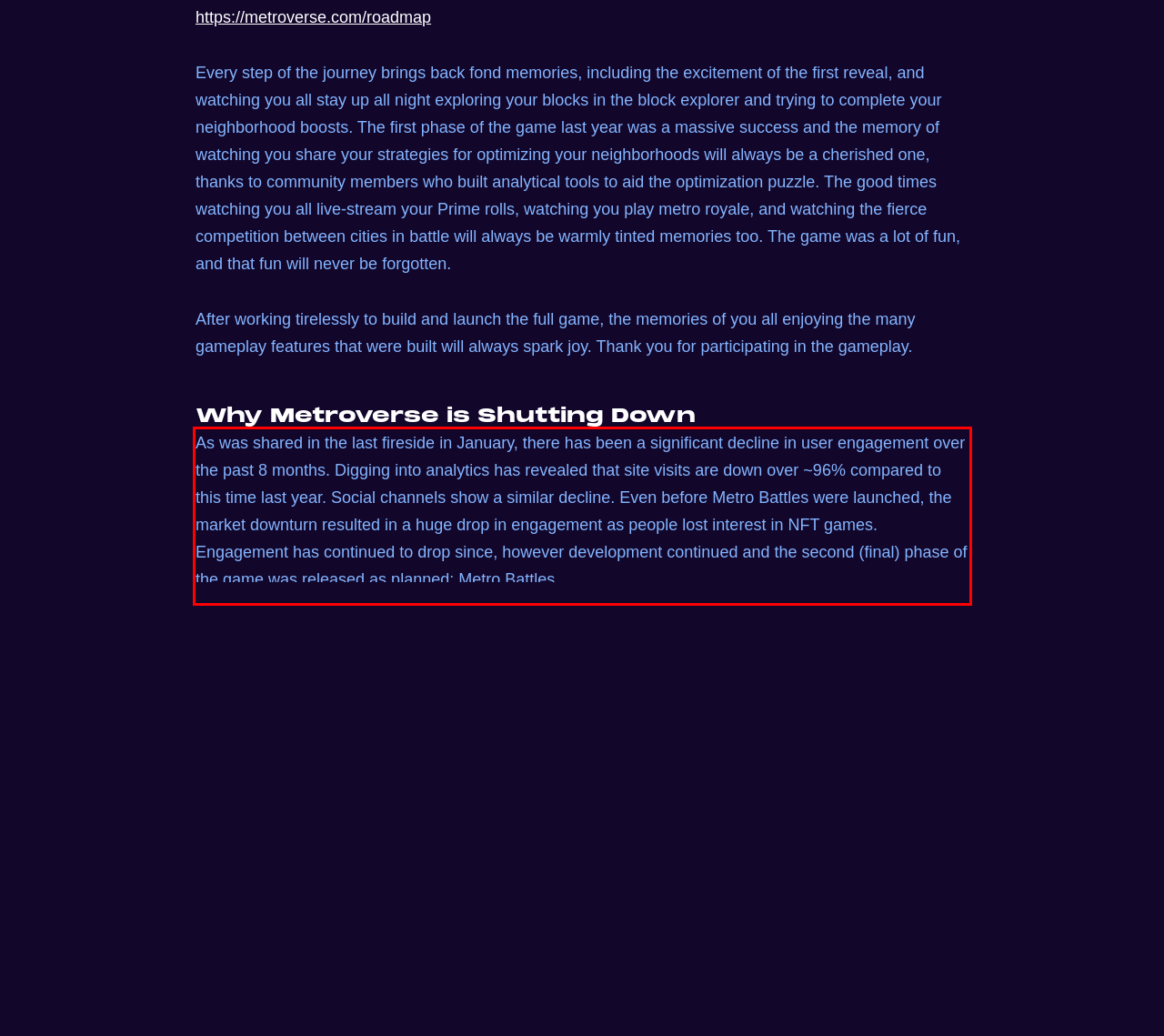You are presented with a webpage screenshot featuring a red bounding box. Perform OCR on the text inside the red bounding box and extract the content.

As was shared in the last fireside in January, there has been a significant decline in user engagement over the past 8 months. Digging into analytics has revealed that site visits are down over ~96% compared to this time last year. Social channels show a similar decline. Even before Metro Battles were launched, the market downturn resulted in a huge drop in engagement as people lost interest in NFT games. Engagement has continued to drop since, however development continued and the second (final) phase of the game was released as planned: Metro Battles.